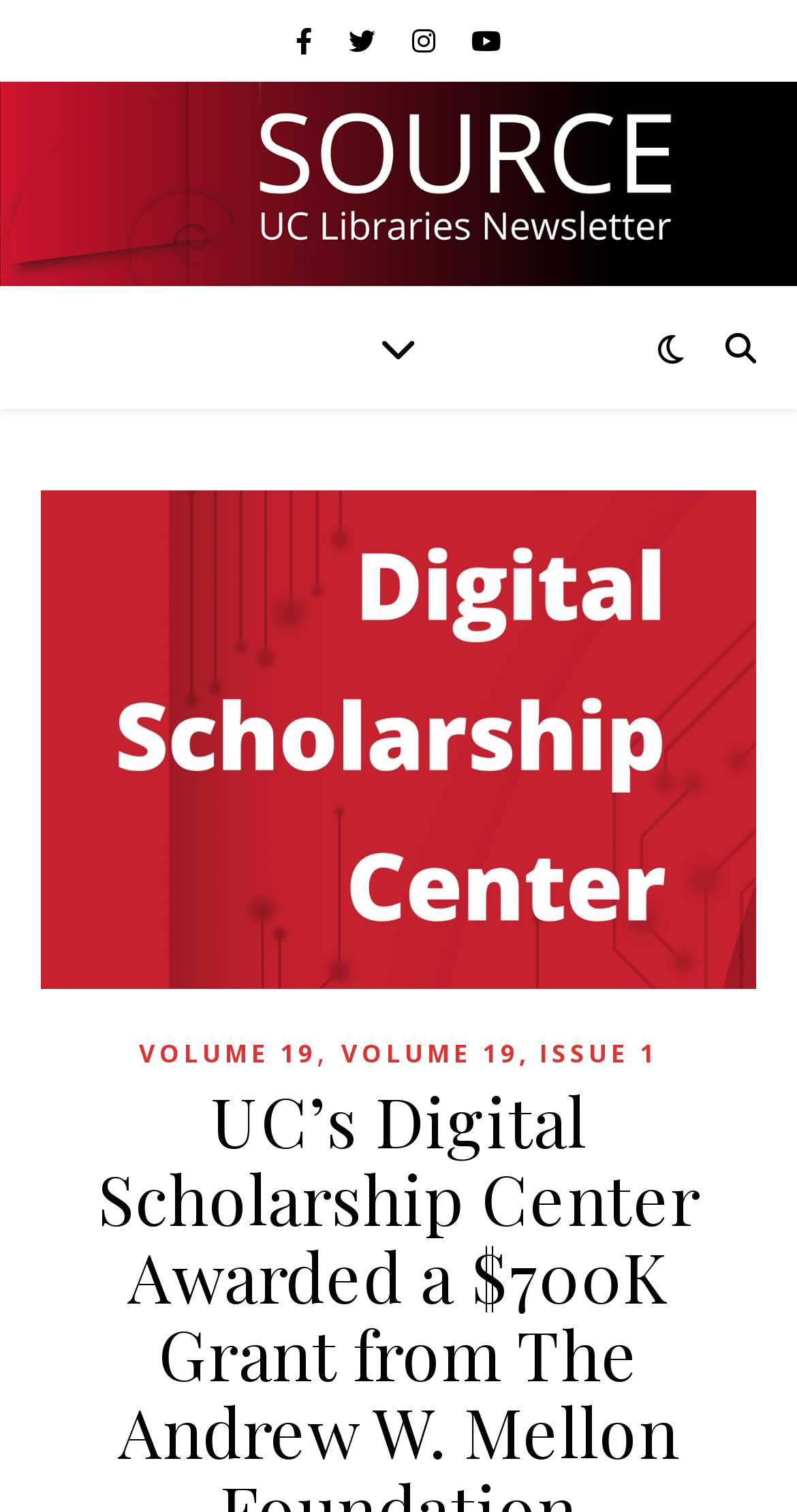Please reply with a single word or brief phrase to the question: 
What is the topic of the webpage?

Digital Scholarship